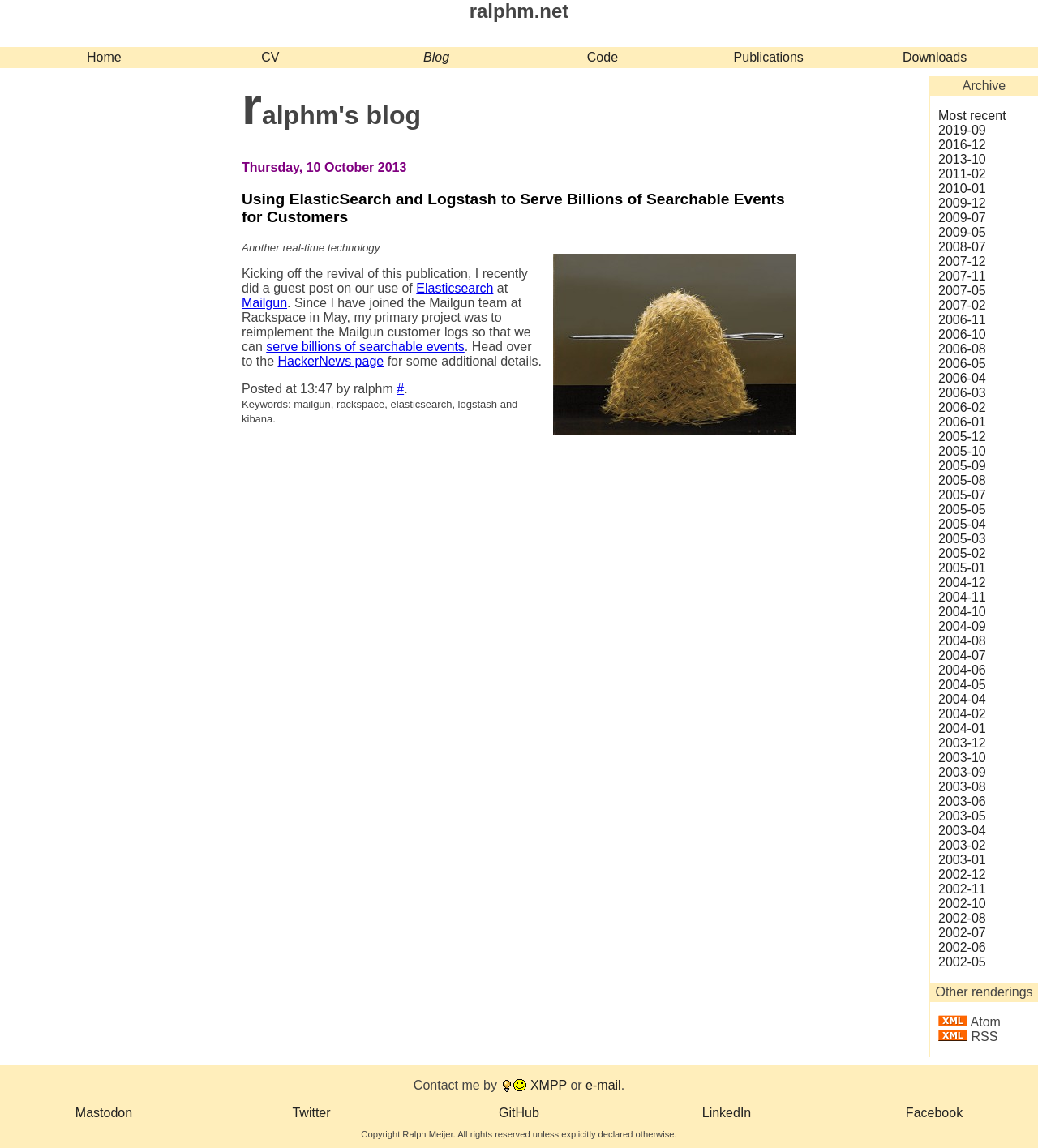Answer briefly with one word or phrase:
What is the company that the author works for?

Rackspace